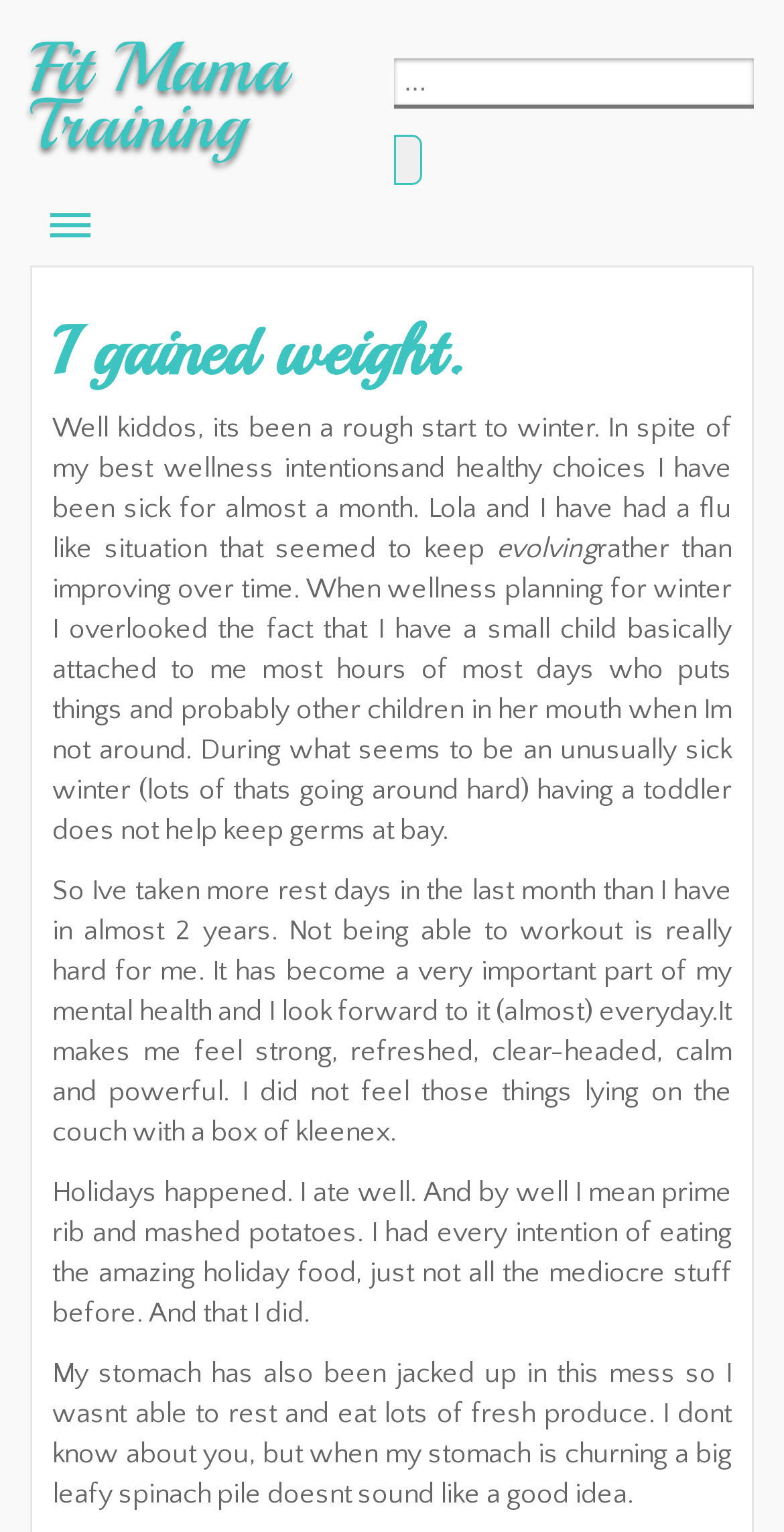What is the author's current mental state?
Look at the image and construct a detailed response to the question.

The author mentions that not being able to work out is hard for them, and that they don't feel strong, refreshed, clear-headed, calm, and powerful when they are sick, suggesting that they are struggling with their mental health.